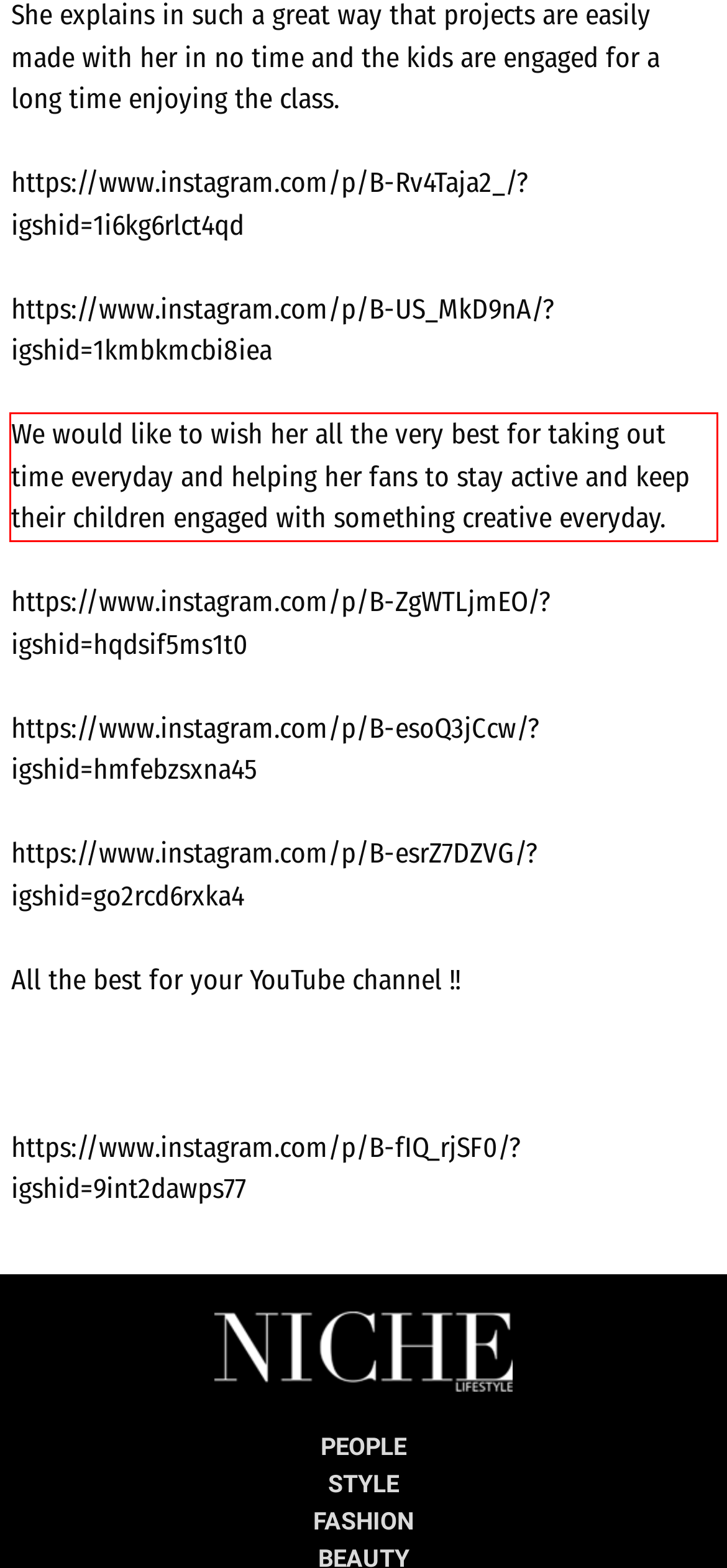Look at the provided screenshot of the webpage and perform OCR on the text within the red bounding box.

We would like to wish her all the very best for taking out time everyday and helping her fans to stay active and keep their children engaged with something creative everyday.